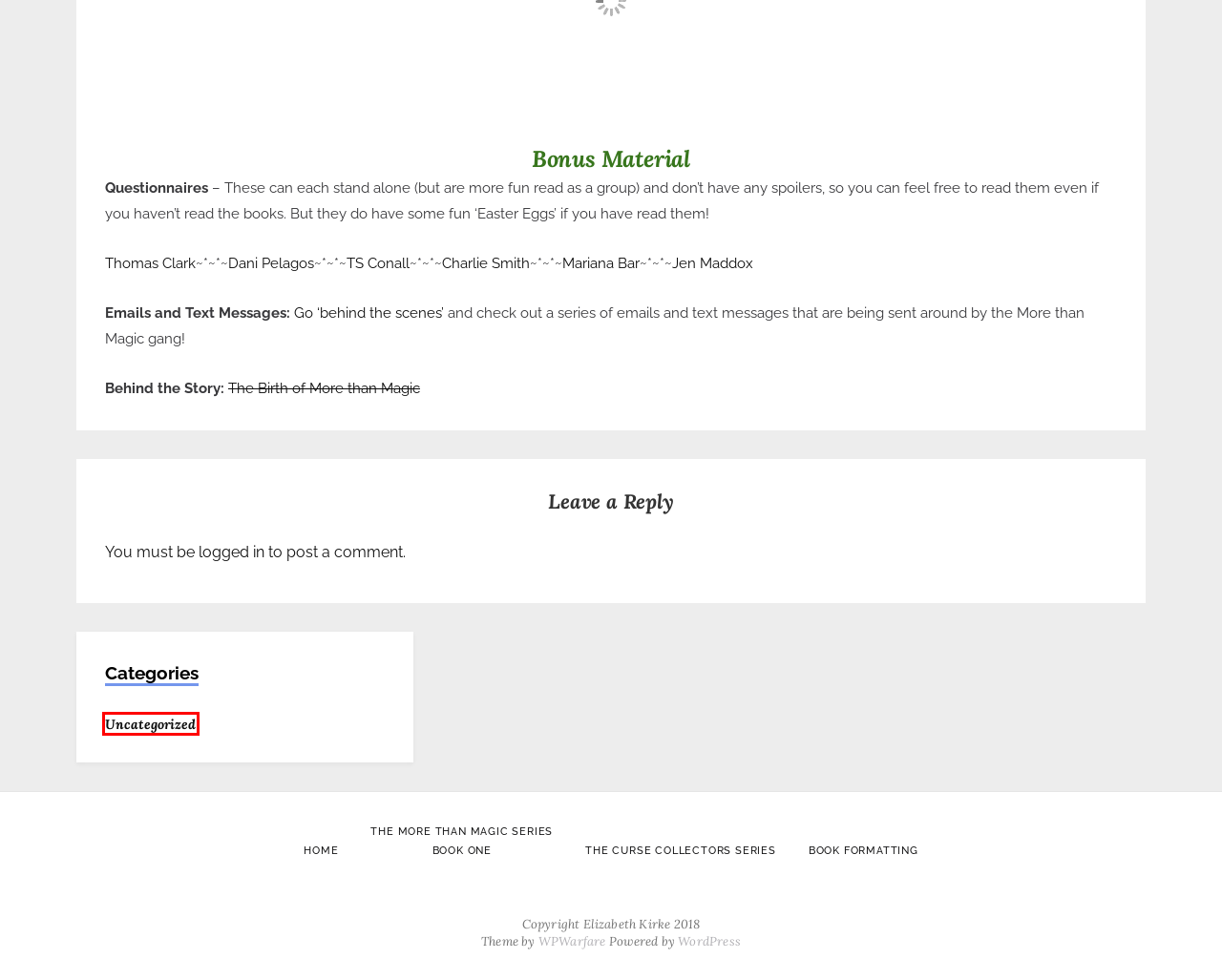Given a screenshot of a webpage with a red bounding box around a UI element, please identify the most appropriate webpage description that matches the new webpage after you click on the element. Here are the candidates:
A. Character Meme 5 of 6: Mariana – Elizabeth Kirke Writes
B. Uncategorized – Elizabeth Kirke Writes
C. Character Meme 6 of 6: Jen – Elizabeth Kirke Writes
D. Character Meme 2 of 6: Dani – Elizabeth Kirke Writes
E. Blog Tool, Publishing Platform, and CMS – WordPress.org
F. Log In ‹ Elizabeth Kirke Writes — WordPress
G. Character Meme 3 of 6: TS – Elizabeth Kirke Writes
H. More than Magic Emails and Messages – Elizabeth Kirke Writes

B